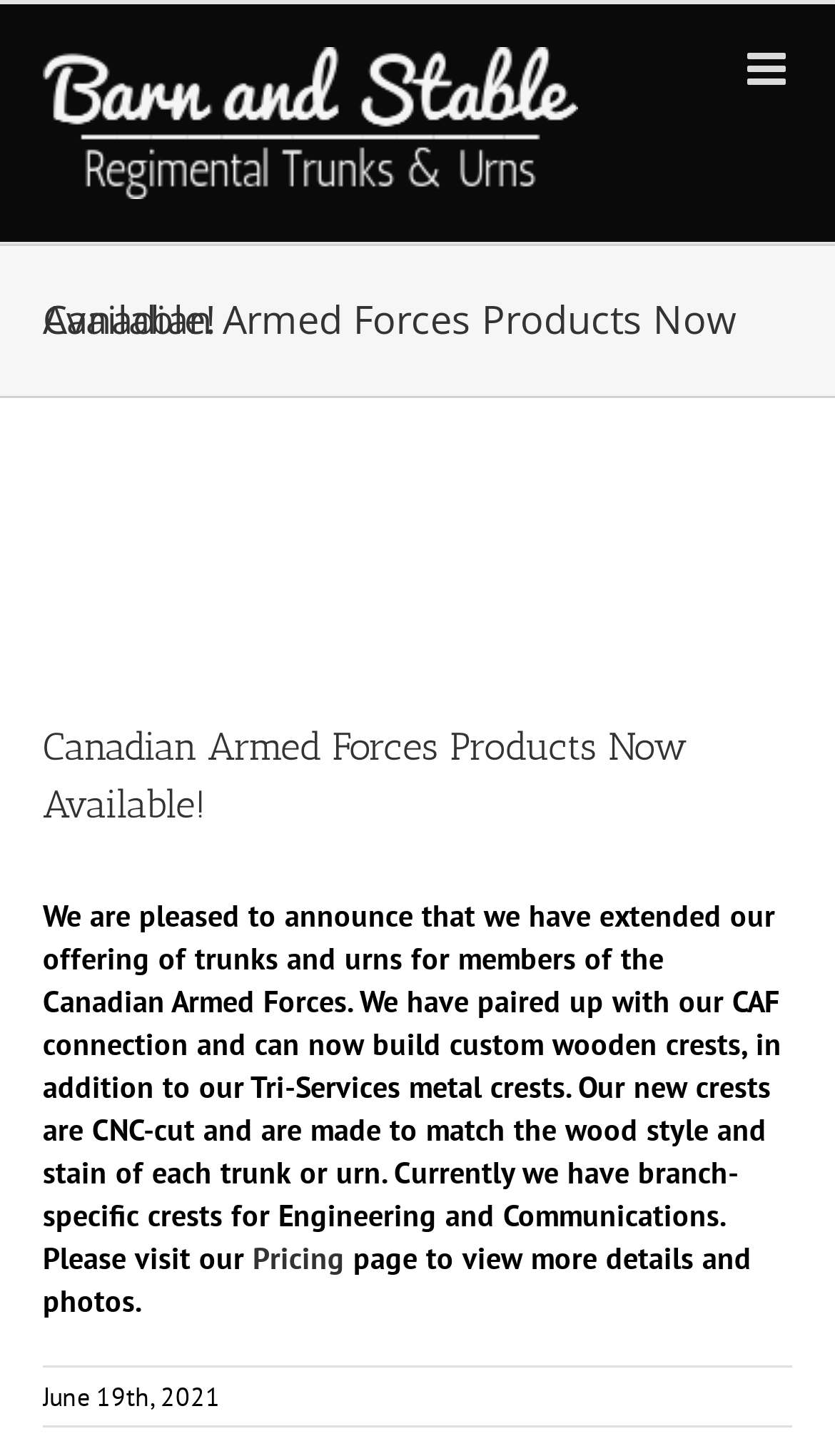How many branch-specific crests are currently available?
Based on the screenshot, provide your answer in one word or phrase.

Two